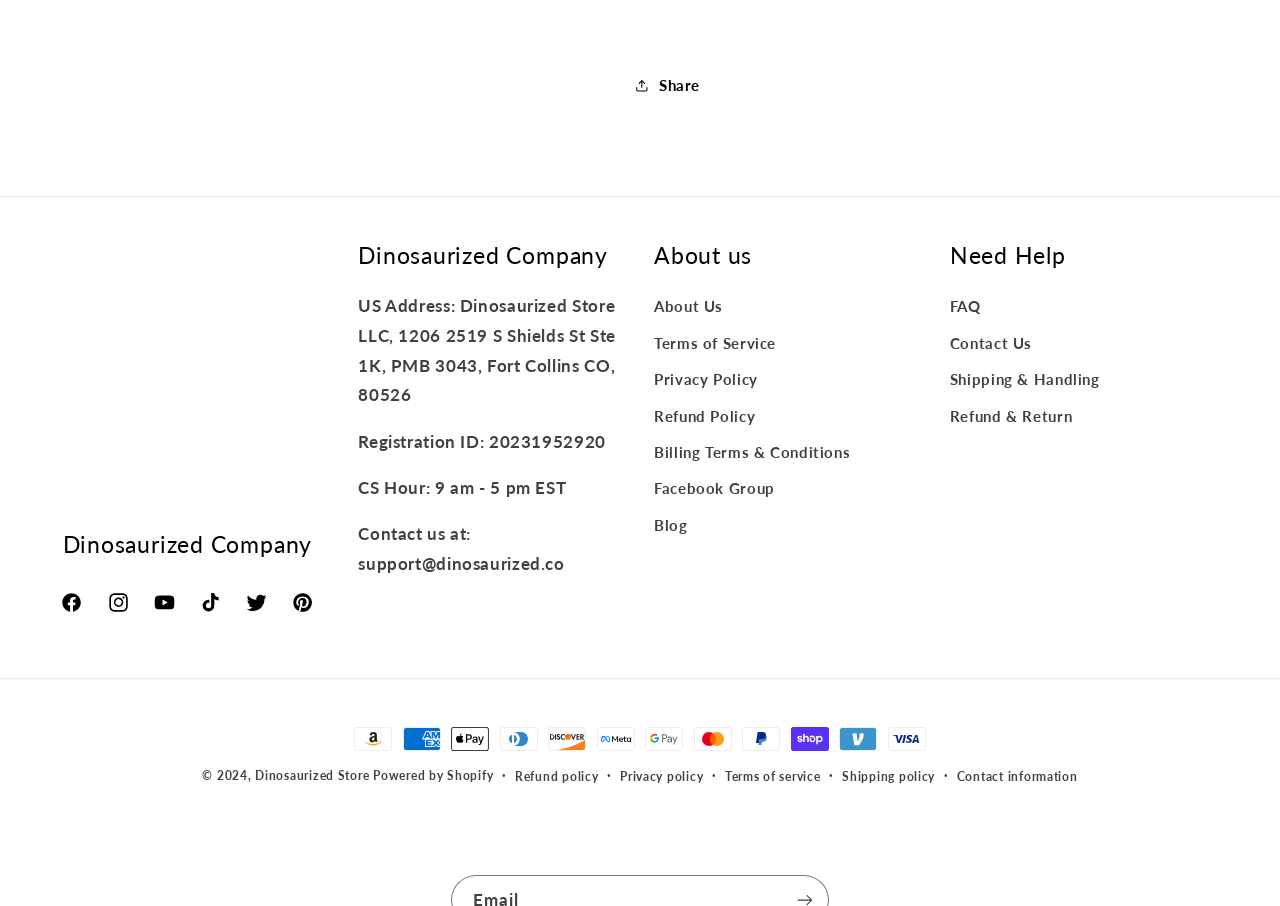What is the company name?
Answer with a single word or phrase, using the screenshot for reference.

Dinosaurized Company